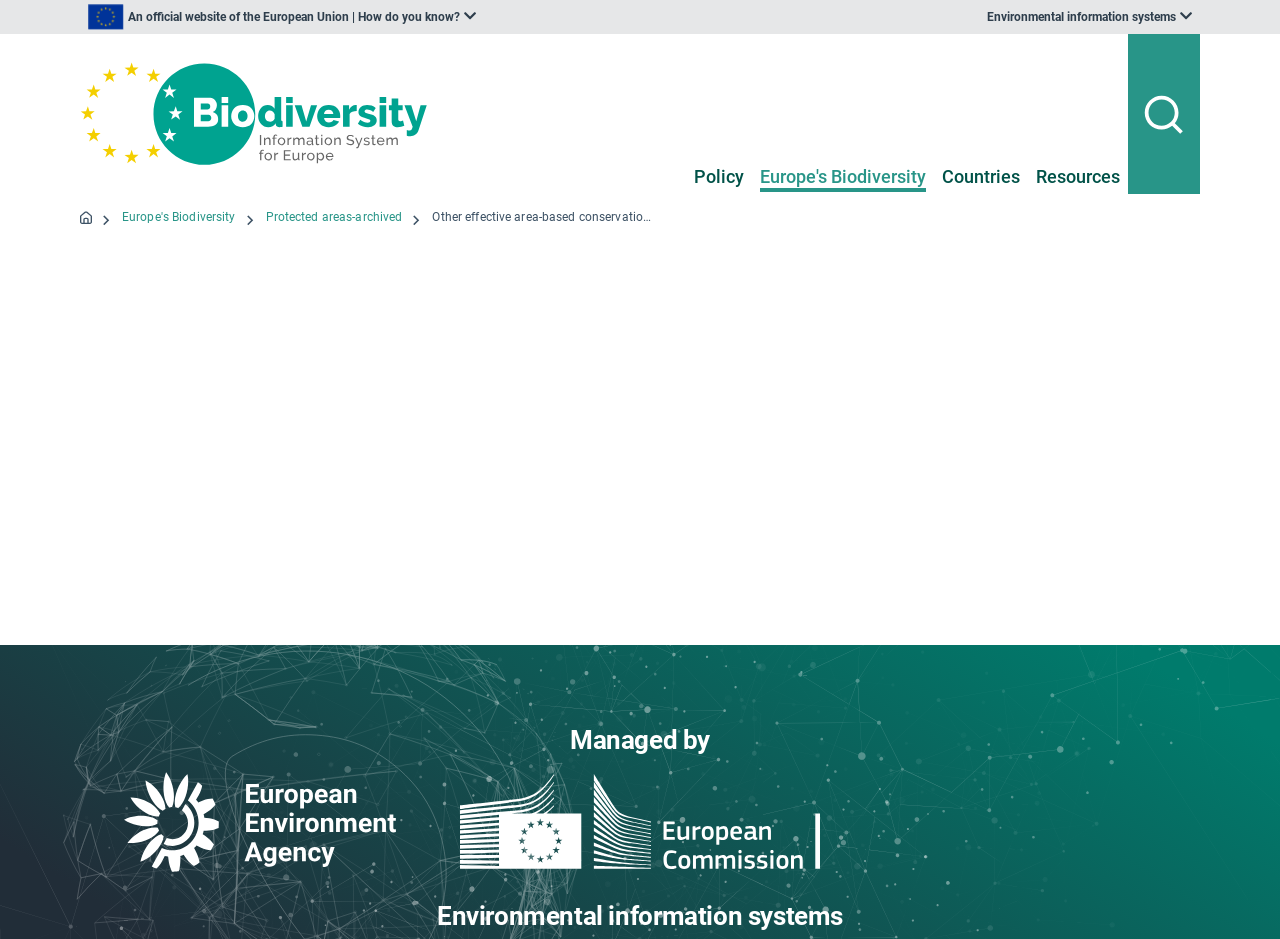Find the bounding box coordinates of the clickable element required to execute the following instruction: "Click on the Europe's Biodiversity link". Provide the coordinates as four float numbers between 0 and 1, i.e., [left, top, right, bottom].

[0.594, 0.175, 0.723, 0.204]